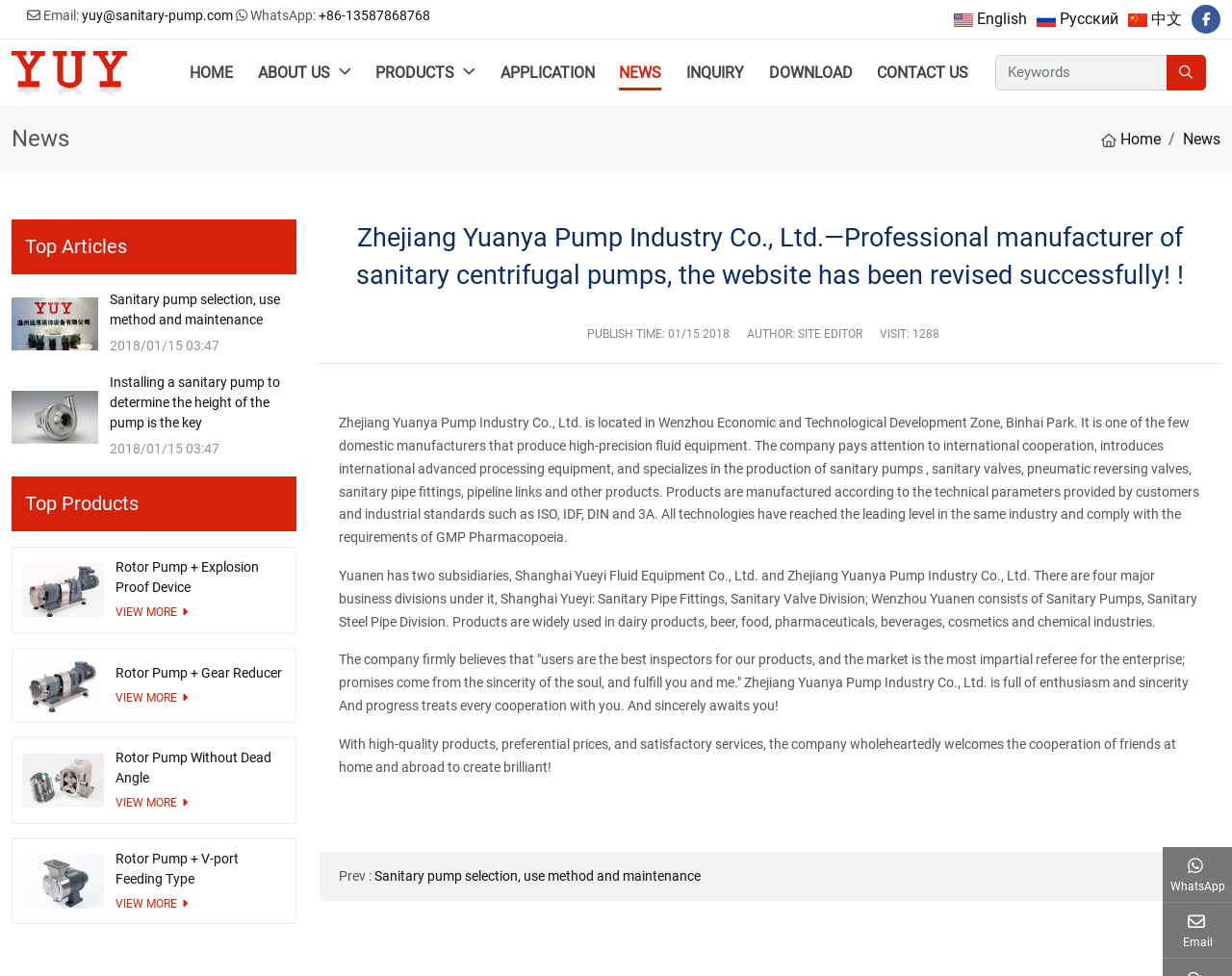Elaborate on the webpage's design and content in a detailed caption.

The webpage is about Zhejiang Yuanya Pump Industry Co., Ltd., a professional manufacturer of sanitary centrifugal pumps. At the top left corner, there is a logo of the company with a link to the homepage. Next to it, there are links to different language options, including English, Russian, and Chinese.

Below the language options, there is a navigation menu with links to various sections of the website, such as Home, About Us, Products, Application, News, Inquiry, Download, and Contact Us.

On the right side of the navigation menu, there is a search bar with a button labeled "search". Below the search bar, there are social media links to Facebook and WhatsApp, as well as an email address.

The main content of the webpage is divided into several sections. The first section is a news article with a heading that reads "Zhejiang Yuanya Pump Industry Co., Ltd.—Professional manufacturer of sanitary centrifugal pumps, the website has been revised successfully!!". The article provides an introduction to the company, its location, and its products.

Below the news article, there are three sections: Top Articles, Top Products, and a section with links to previous and next pages. The Top Articles section features three articles with links to their full content, along with images and publication dates. The Top Products section showcases four products with images, headings, and links to their details.

At the bottom of the webpage, there are links to WhatsApp and Email, as well as a copyright notice.